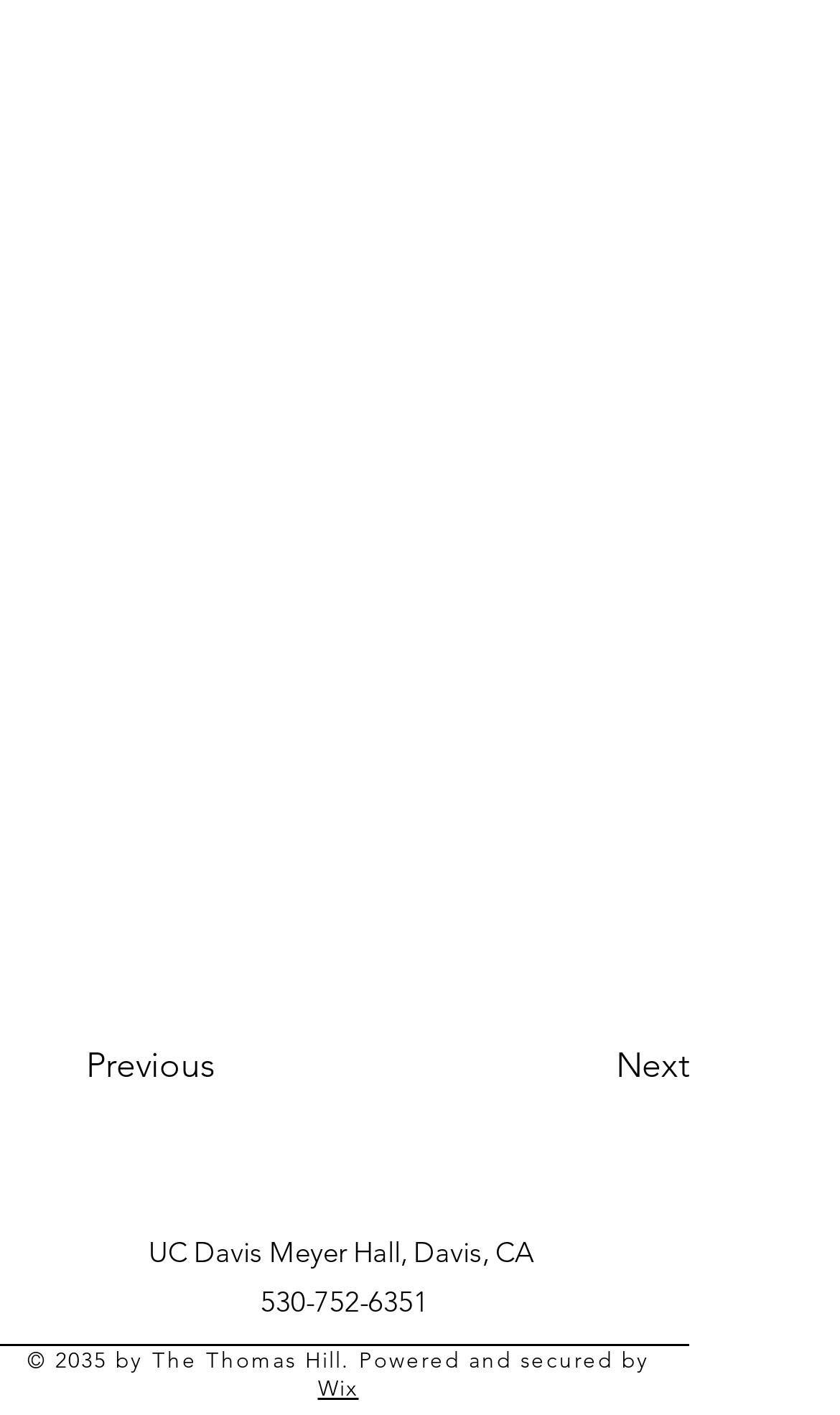What is the phone number of Meyer Hall?
Using the details from the image, give an elaborate explanation to answer the question.

I found the phone number of Meyer Hall by looking at the link element with the content '530-752-6351' which is located below the location information.